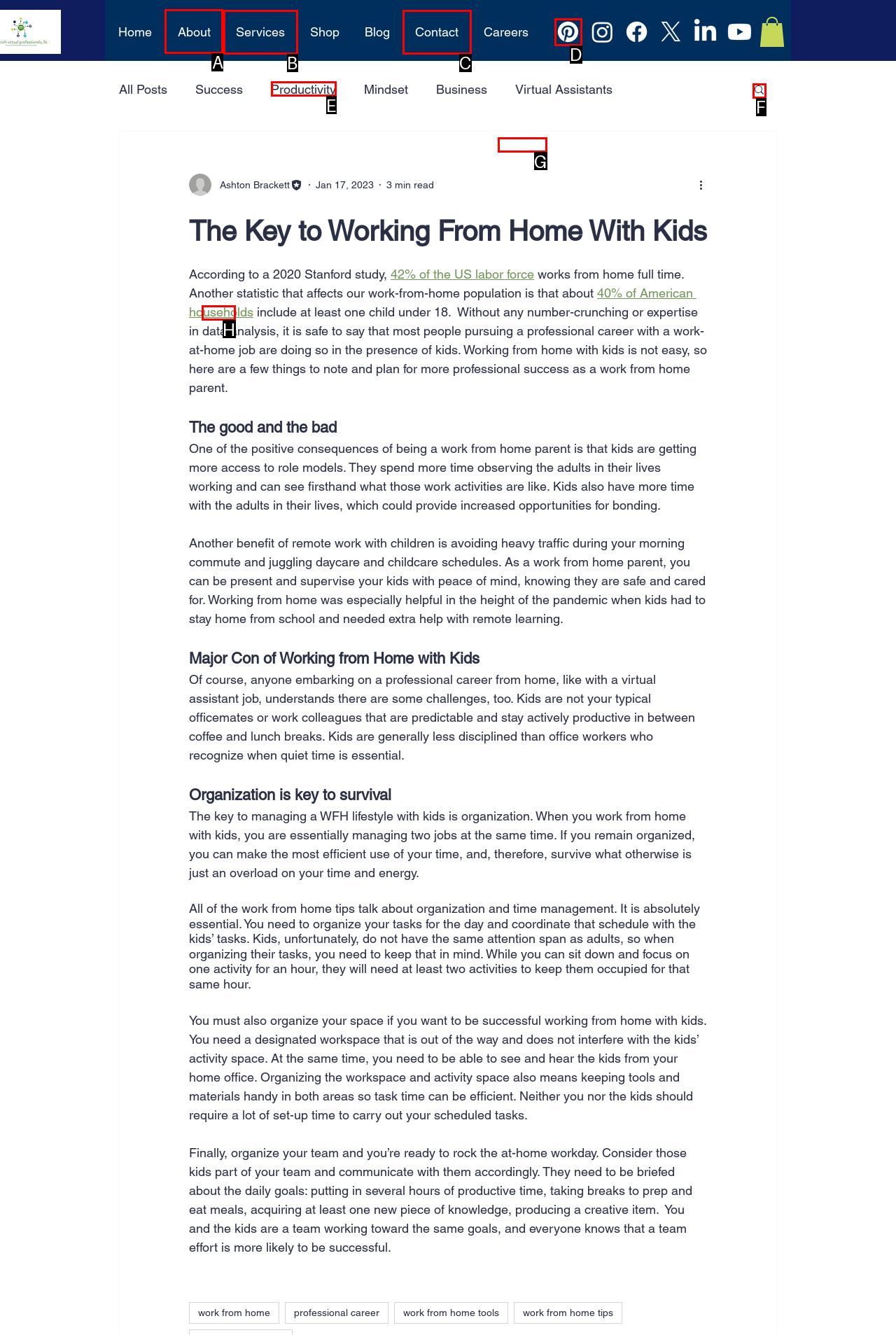Select the appropriate letter to fulfill the given instruction: Visit the 'About' page
Provide the letter of the correct option directly.

A